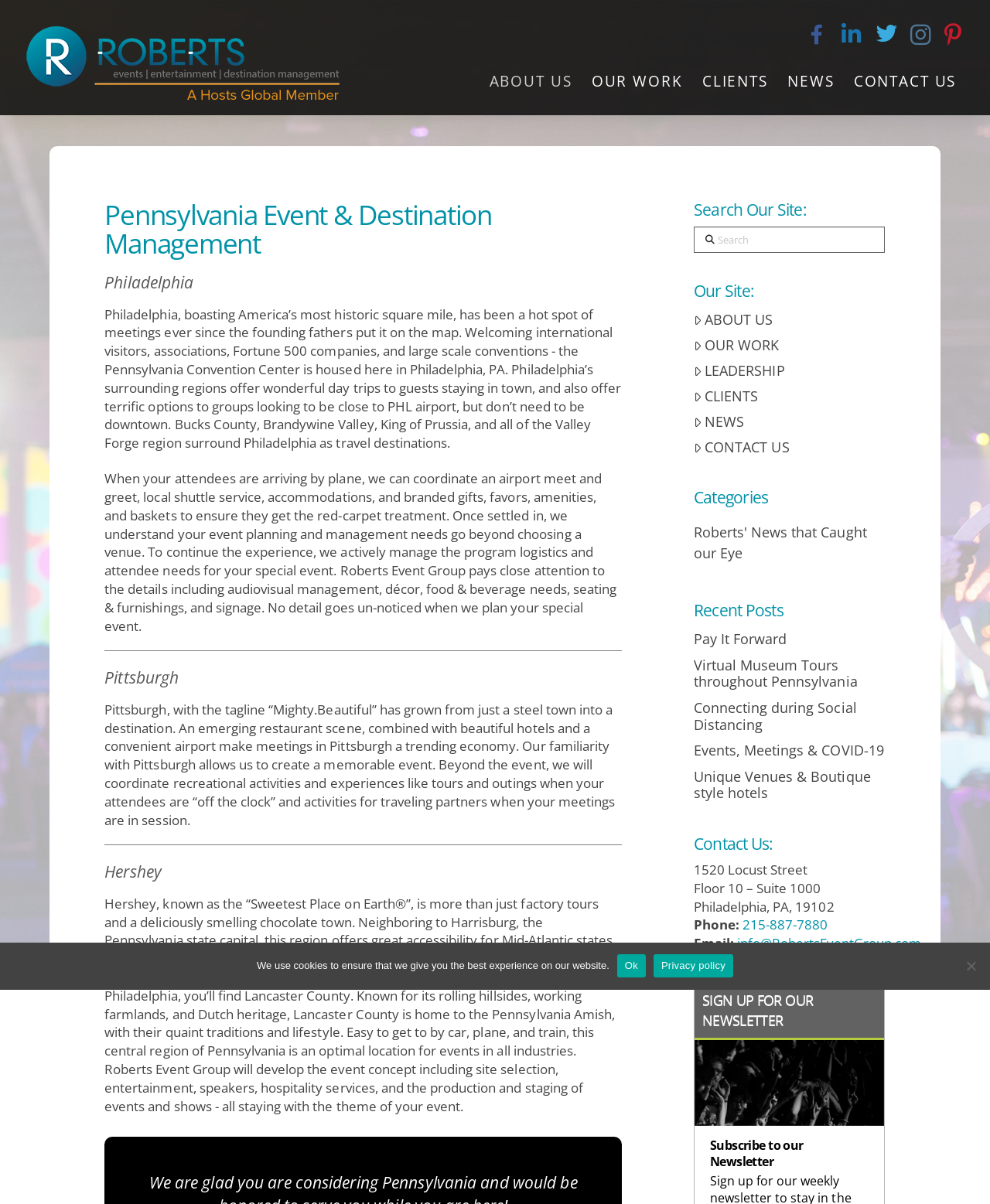Give a detailed account of the webpage's layout and content.

The webpage is about Roberts Event Group, a company that specializes in event and destination management in Pennsylvania. At the top of the page, there are five links to social media platforms, followed by a large image that takes up about a third of the page. Below the image, there are five main navigation links: "ABOUT US", "OUR WORK", "CLIENTS", "NEWS", and "CONTACT US".

The main content of the page is divided into three sections, each highlighting a different city in Pennsylvania: Philadelphia, Pittsburgh, and Hershey. Each section has a heading with the city's name, followed by a descriptive paragraph about the city and its attractions. The paragraphs are quite detailed, mentioning specific landmarks, amenities, and activities that can be enjoyed in each city.

In the Philadelphia section, there is also a mention of the Pennsylvania Convention Center and the surrounding regions that offer day trips and travel destinations. The Pittsburgh section highlights the city's emerging restaurant scene, beautiful hotels, and convenient airport. The Hershey section describes the city as the "Sweetest Place on Earth" and mentions its accessibility, sports arenas, top-notch hotels, and dining experiences.

On the right side of the page, there is a search bar with a heading "Search Our Site:" and a textbox to enter search queries. Below the search bar, there are links to various sections of the website, including "ABOUT US", "OUR WORK", "LEADERSHIP", "CLIENTS", "NEWS", and "CONTACT US". There are also links to recent news articles and blog posts, including "Pay It Forward", "Virtual Museum Tours throughout Pennsylvania", and "Events, Meetings & COVID-19".

At the bottom of the page, there is a contact section with the company's address, phone number, and email address. There is also a call-to-action to sign up for the company's newsletter and a link to subscribe. Finally, there is a "Back to Top" link at the very bottom of the page.